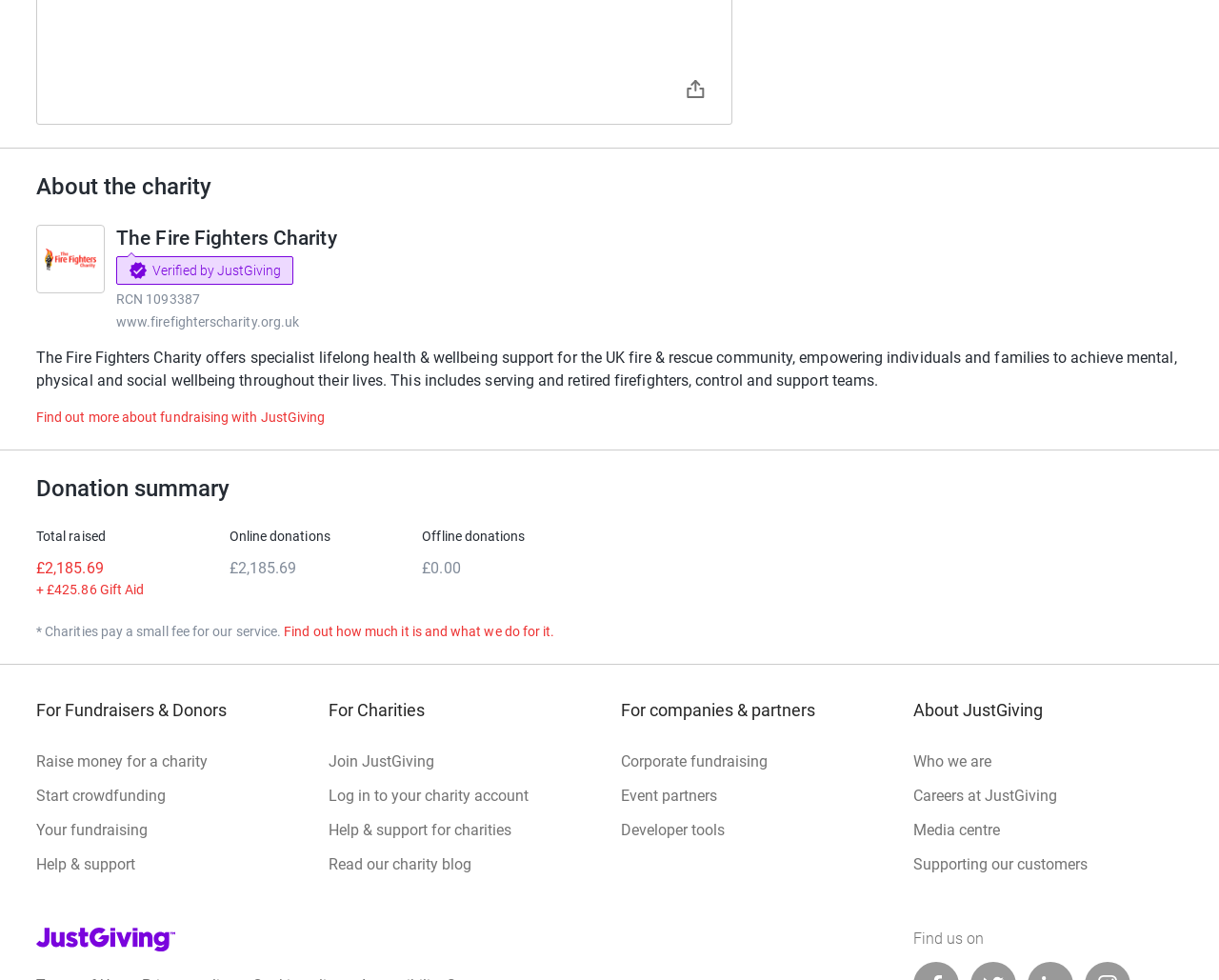What is the fee that charities pay for the service?
Answer the question in as much detail as possible.

The fee that charities pay for the service is mentioned in the section below the 'Donation summary' section, where it is stated that 'Charities pay a small fee for our service'.